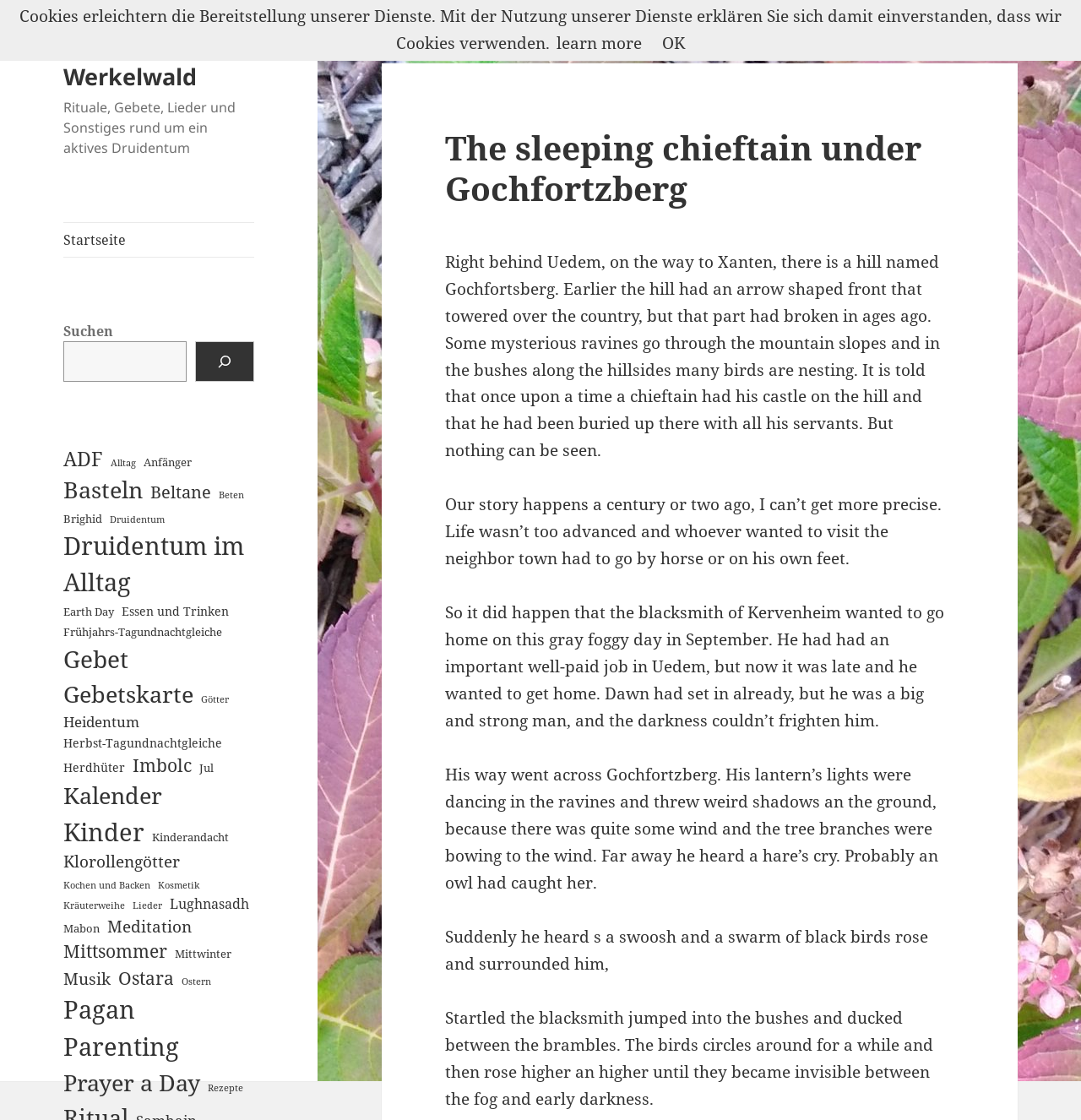What is the occupation of the person in the story?
From the details in the image, answer the question comprehensively.

I inferred the answer by reading the story, which describes the person as the blacksmith of Kervenheim, who had a job in Uedem and was returning home on a gray foggy day in September.